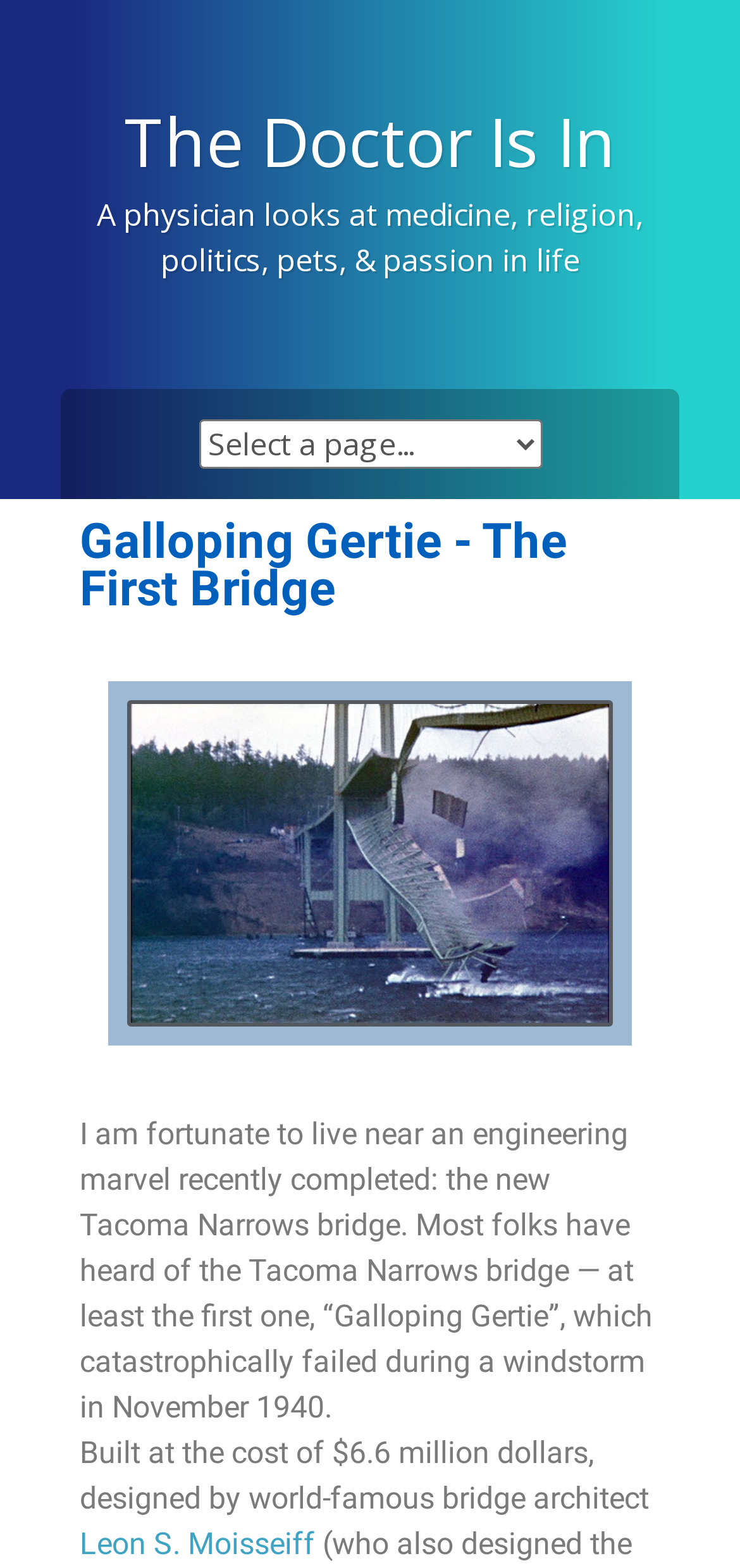Articulate a complete and detailed caption of the webpage elements.

The webpage is about the history of the Tacoma Narrows Bridges, with a focus on the first bridge, "Galloping Gertie". At the top, there is a heading that reads "The Doctor Is In", which is also a link. Below this, there is a brief description of the webpage's content, stating that it's about a physician's views on medicine, religion, politics, pets, and passion in life.

To the right of this description, there is a combobox, which is currently not expanded. Below the description, there is a heading that reads "Galloping Gertie - The First Bridge", which is centered near the top of the page. 

Below this heading, there is an image of the first Tacoma Narrows bridge, "Gertie", in color, which takes up a significant portion of the page. The image is positioned slightly to the right of center.

Underneath the image, there is a block of text that discusses the history of the first Tacoma Narrows bridge, including its construction cost and designer, Leon S. Moisseiff, who is mentioned as a link. The text is divided into two paragraphs, with the second paragraph starting below the midpoint of the page.